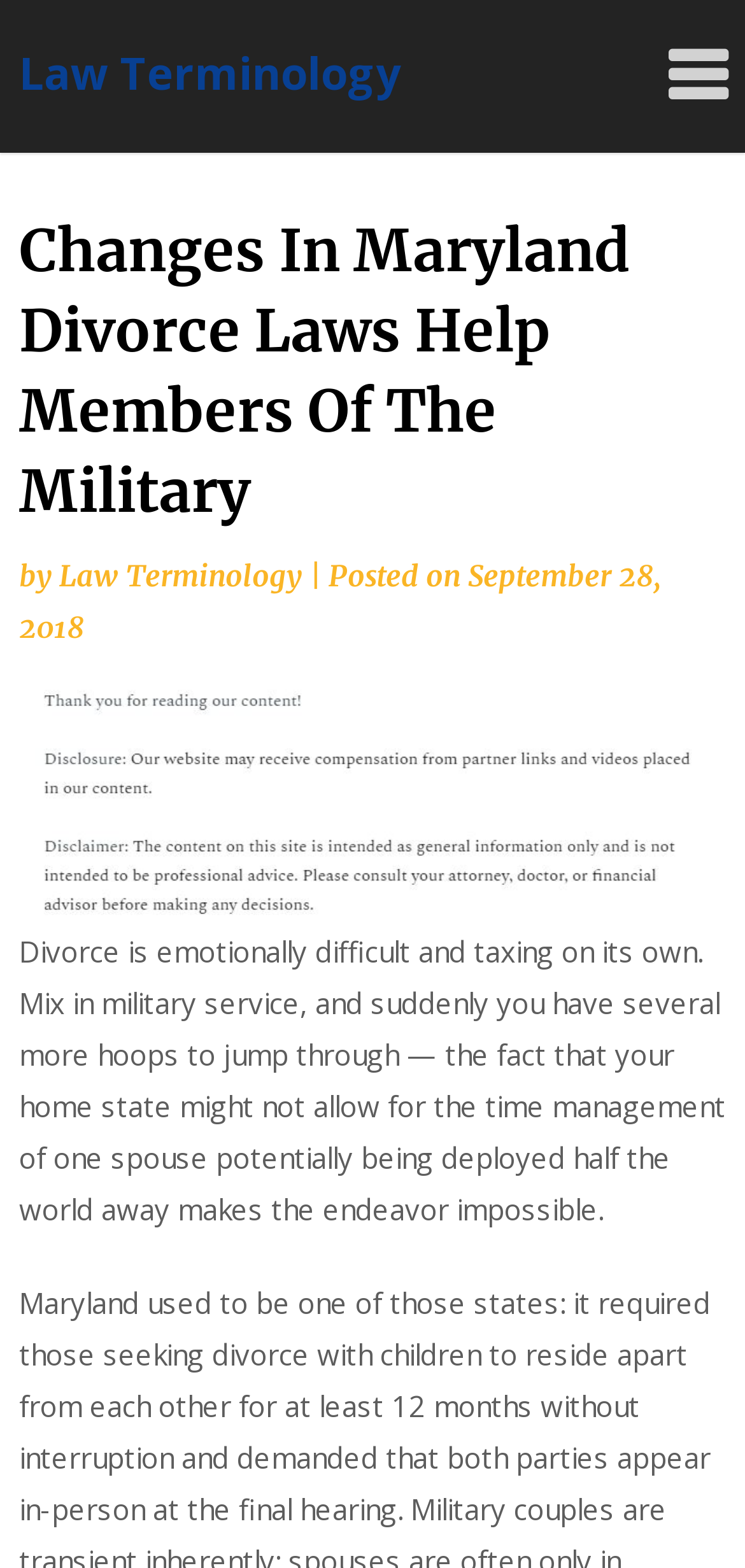What is the main image on the webpage?
Answer with a single word or short phrase according to what you see in the image.

An image